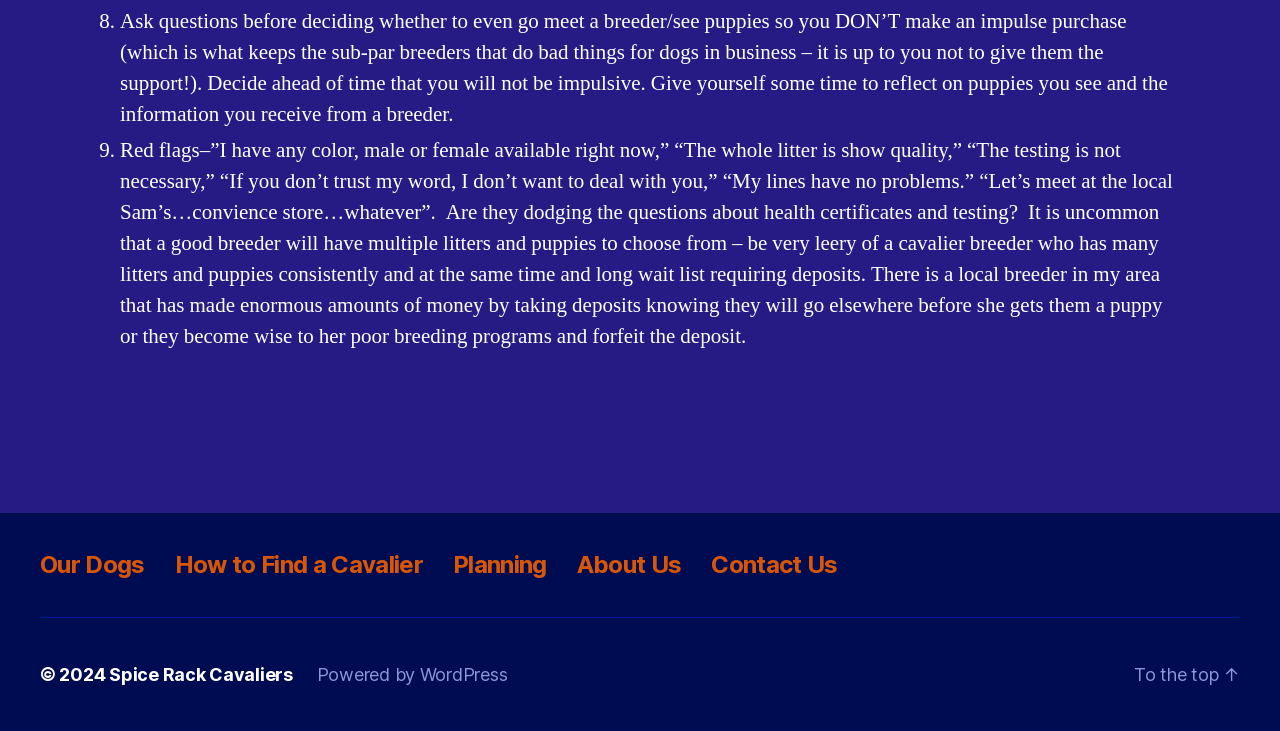Pinpoint the bounding box coordinates of the element you need to click to execute the following instruction: "Click on 'Our Dogs'". The bounding box should be represented by four float numbers between 0 and 1, in the format [left, top, right, bottom].

[0.031, 0.752, 0.113, 0.792]